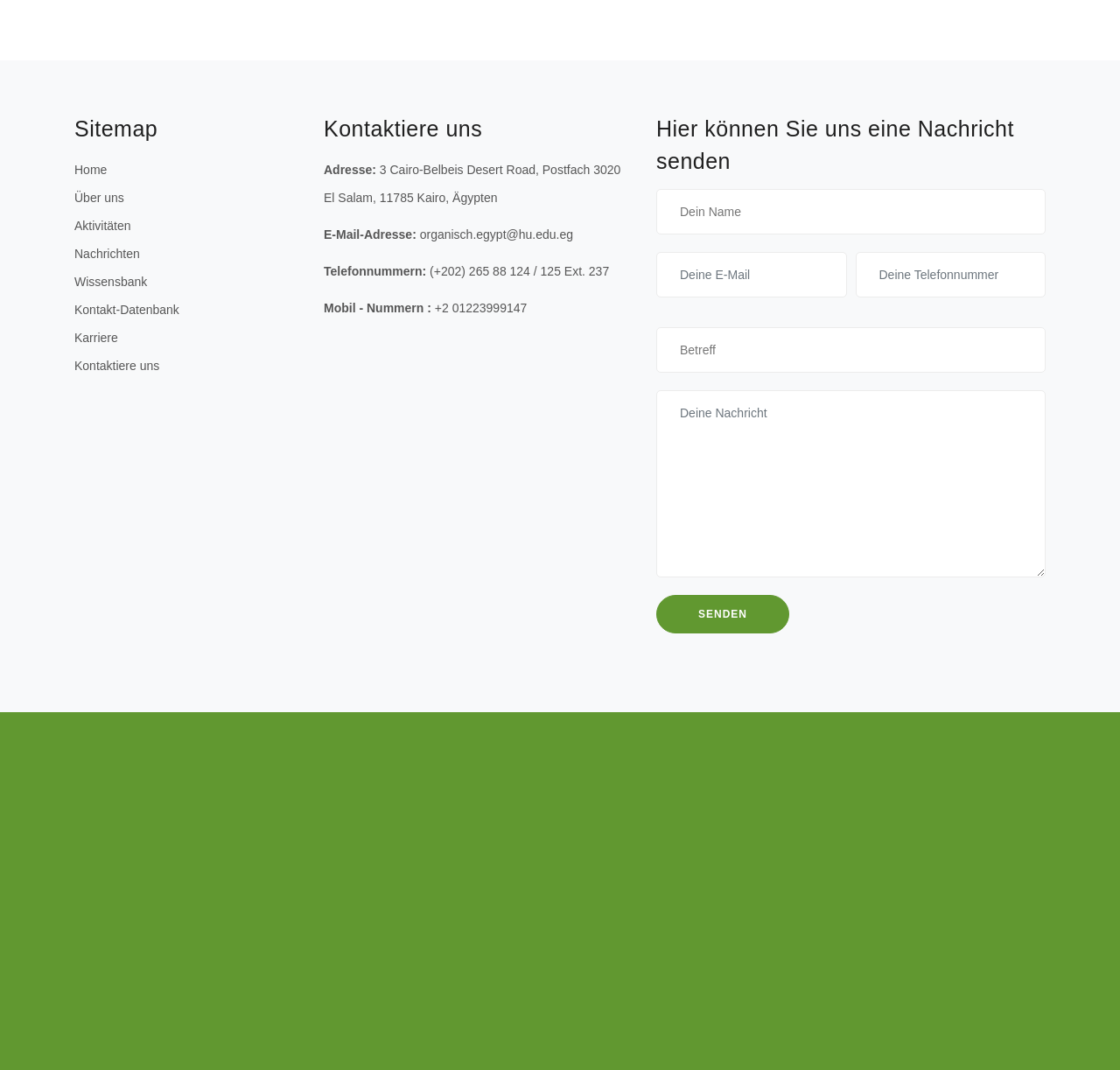Locate the bounding box coordinates of the clickable region to complete the following instruction: "Click on the Home link."

[0.066, 0.152, 0.096, 0.165]